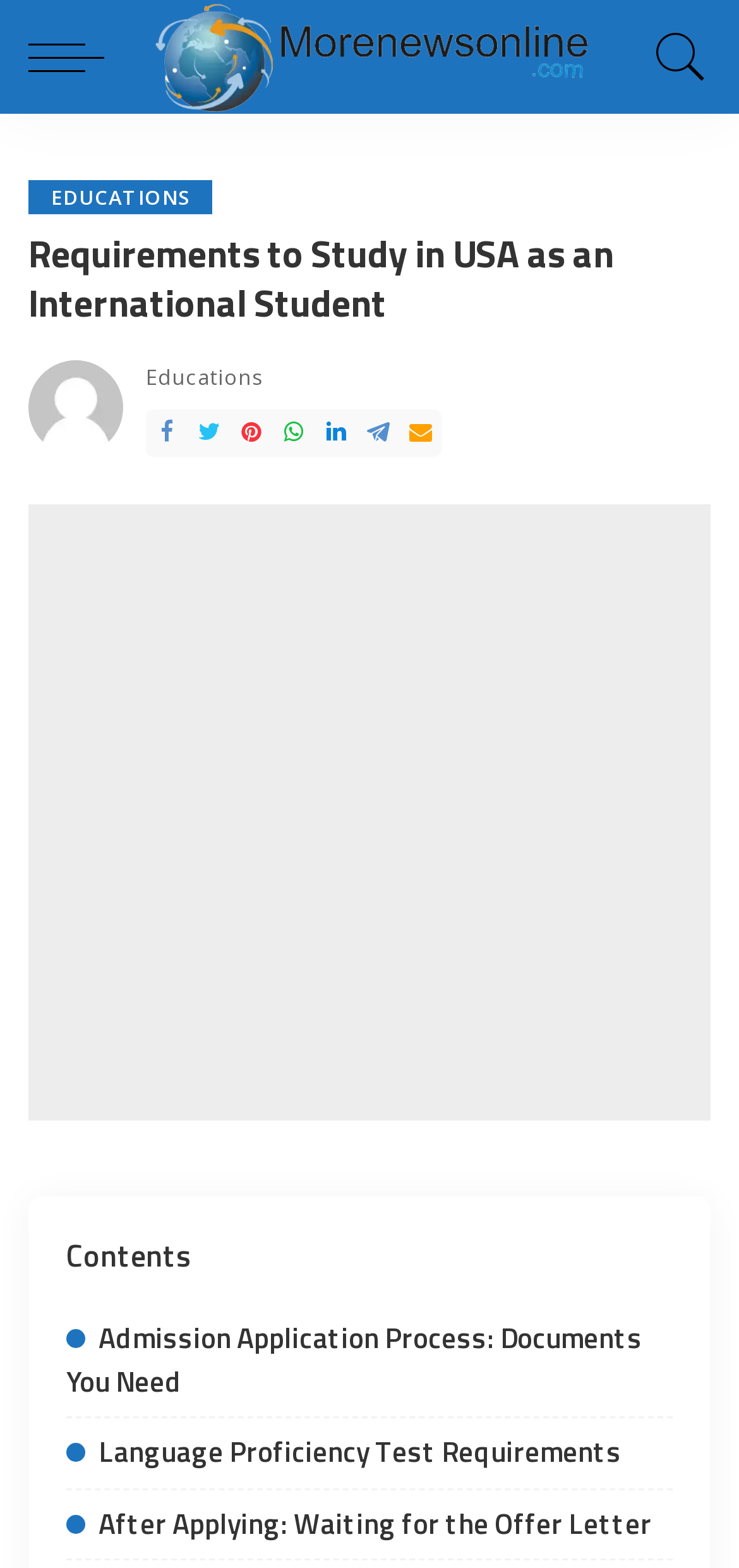Pinpoint the bounding box coordinates of the element that must be clicked to accomplish the following instruction: "Click the 'Admission Application Process: Documents You Need' link". The coordinates should be in the format of four float numbers between 0 and 1, i.e., [left, top, right, bottom].

[0.09, 0.839, 0.869, 0.894]